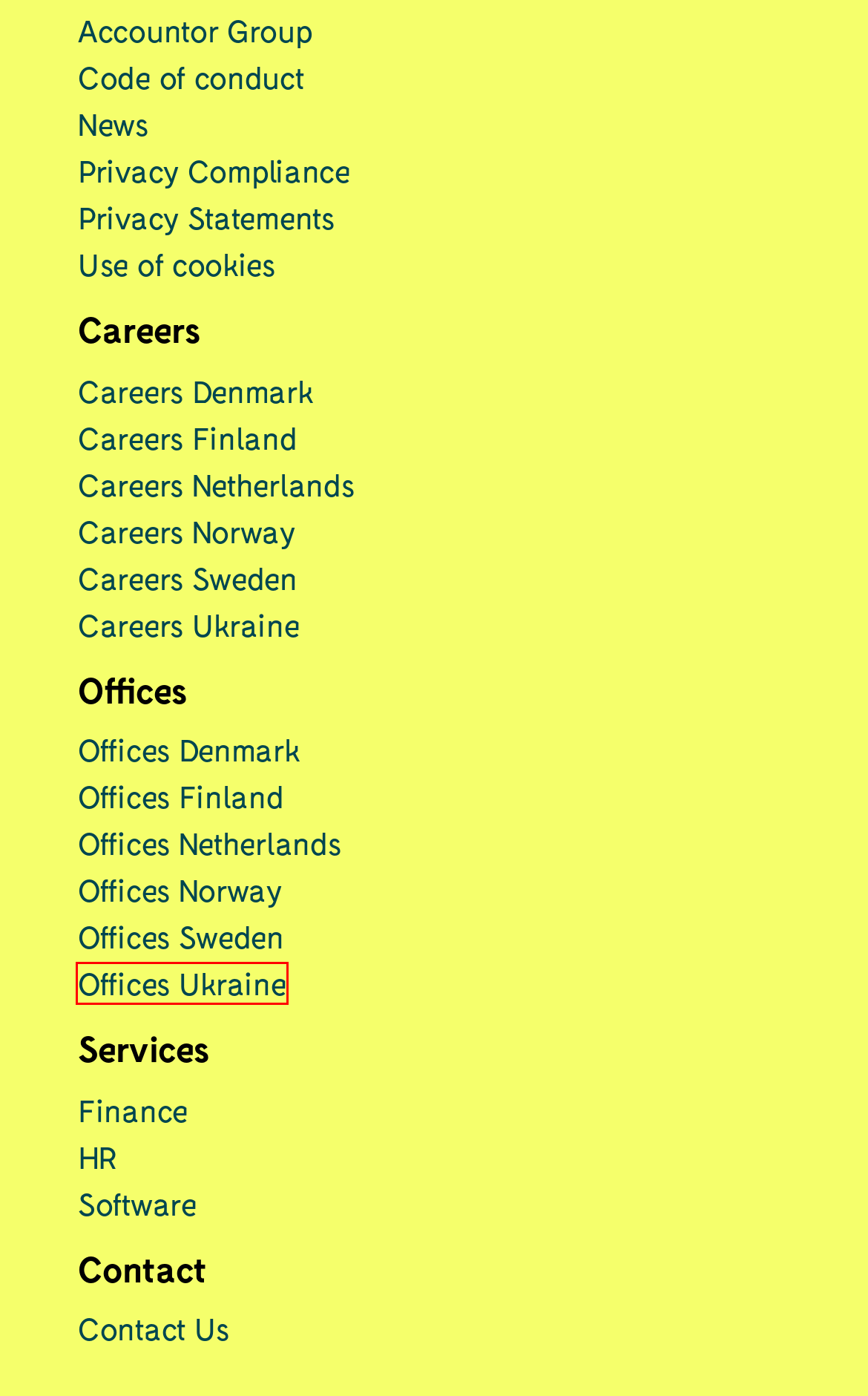Look at the screenshot of a webpage where a red bounding box surrounds a UI element. Your task is to select the best-matching webpage description for the new webpage after you click the element within the bounding box. The available options are:
A. Accountor | Financial services
B. Code of Conduct | Accountor Group
C. Contact Accountor | Accountor Denmark
D. Privacy Statement | Accountor Group
E. Global news | Accountor Group
F. Accountor Group
G. Working at Accountor in Denmark | Accountor Denmark
H. Contact | Accountor Ukraine

H